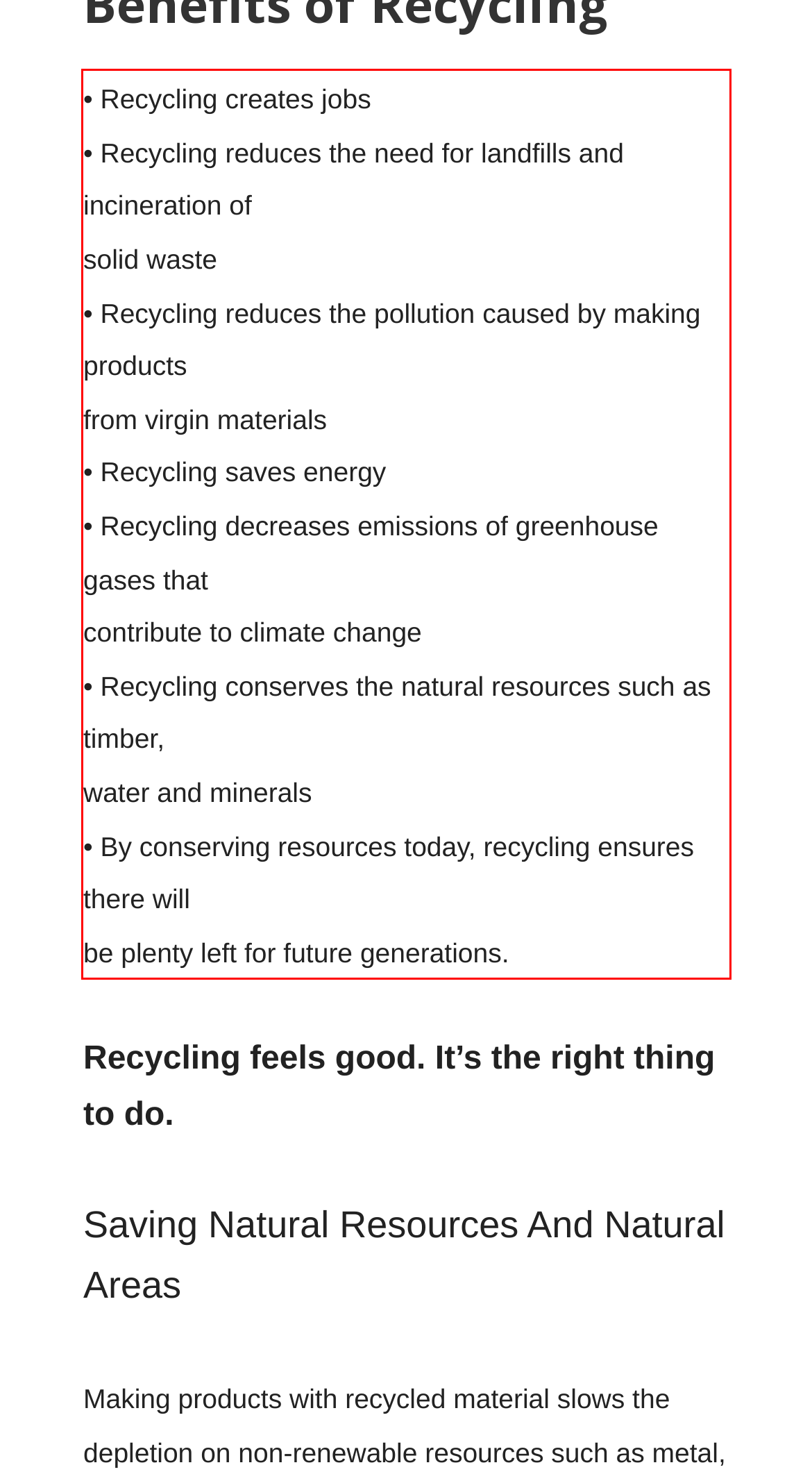Please identify and extract the text content from the UI element encased in a red bounding box on the provided webpage screenshot.

• Recycling creates jobs • Recycling reduces the need for landfills and incineration of solid waste • Recycling reduces the pollution caused by making products from virgin materials • Recycling saves energy • Recycling decreases emissions of greenhouse gases that contribute to climate change • Recycling conserves the natural resources such as timber, water and minerals • By conserving resources today, recycling ensures there will be plenty left for future generations.